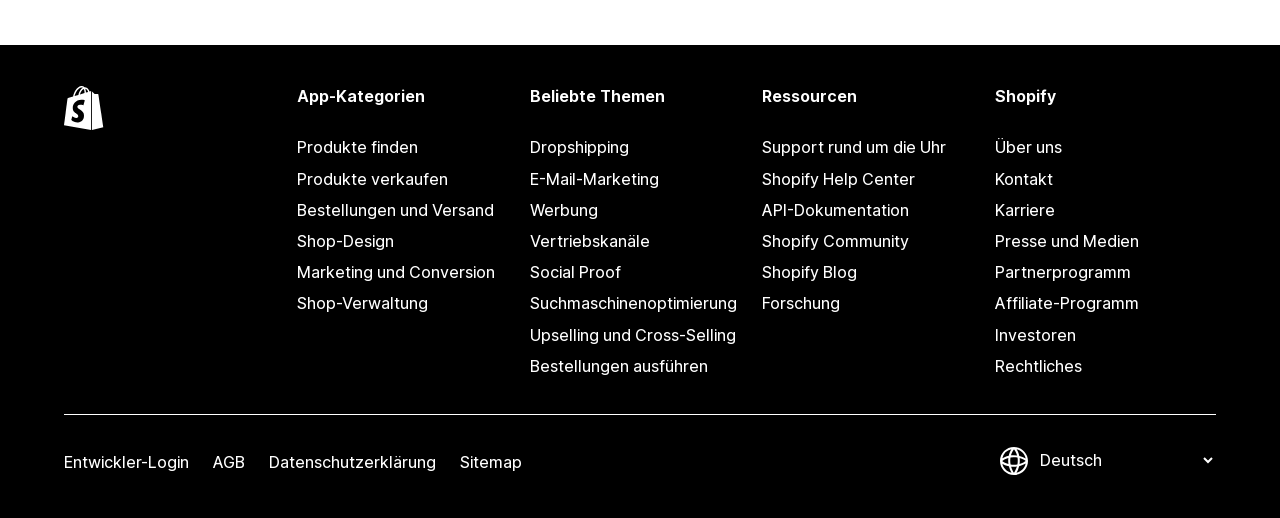Please study the image and answer the question comprehensively:
How many resources are listed?

I counted the number of links under the 'Ressourcen' heading, which are 'Support rund um die Uhr', 'Shopify Help Center', 'API-Dokumentation', 'Shopify Community', 'Shopify Blog', 'Forschung', and there are 9 of them.